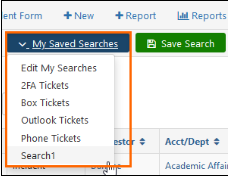Break down the image and describe every detail you can observe.

The image displays the "My Saved Searches" drop-down menu within a ticketing application interface. This menu allows users to quickly access their previously saved searches. The highlighted option in the menu is "Search1," which suggests it is a frequently used search or an active selection. Other available options include "Edit My Searches," "2FA Tickets," "Box Tickets," "Outlook Tickets," and "Phone Tickets." On the right side of the menu, there is a prominent "Save Search" button, indicating functionality for saving new searches or modifications to existing ones. This layout enhances user efficiency by streamlining access to stored searches, crucial in managing ticketing tasks effectively.